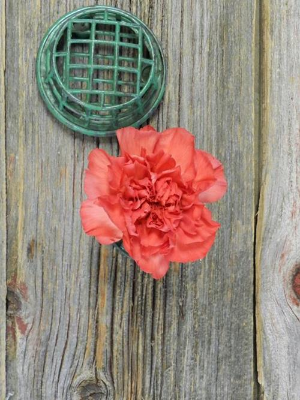Please provide a detailed answer to the question below by examining the image:
What is the material of the background?

The caption describes the background as 'rustic wooden', indicating that the material of the background is wood.